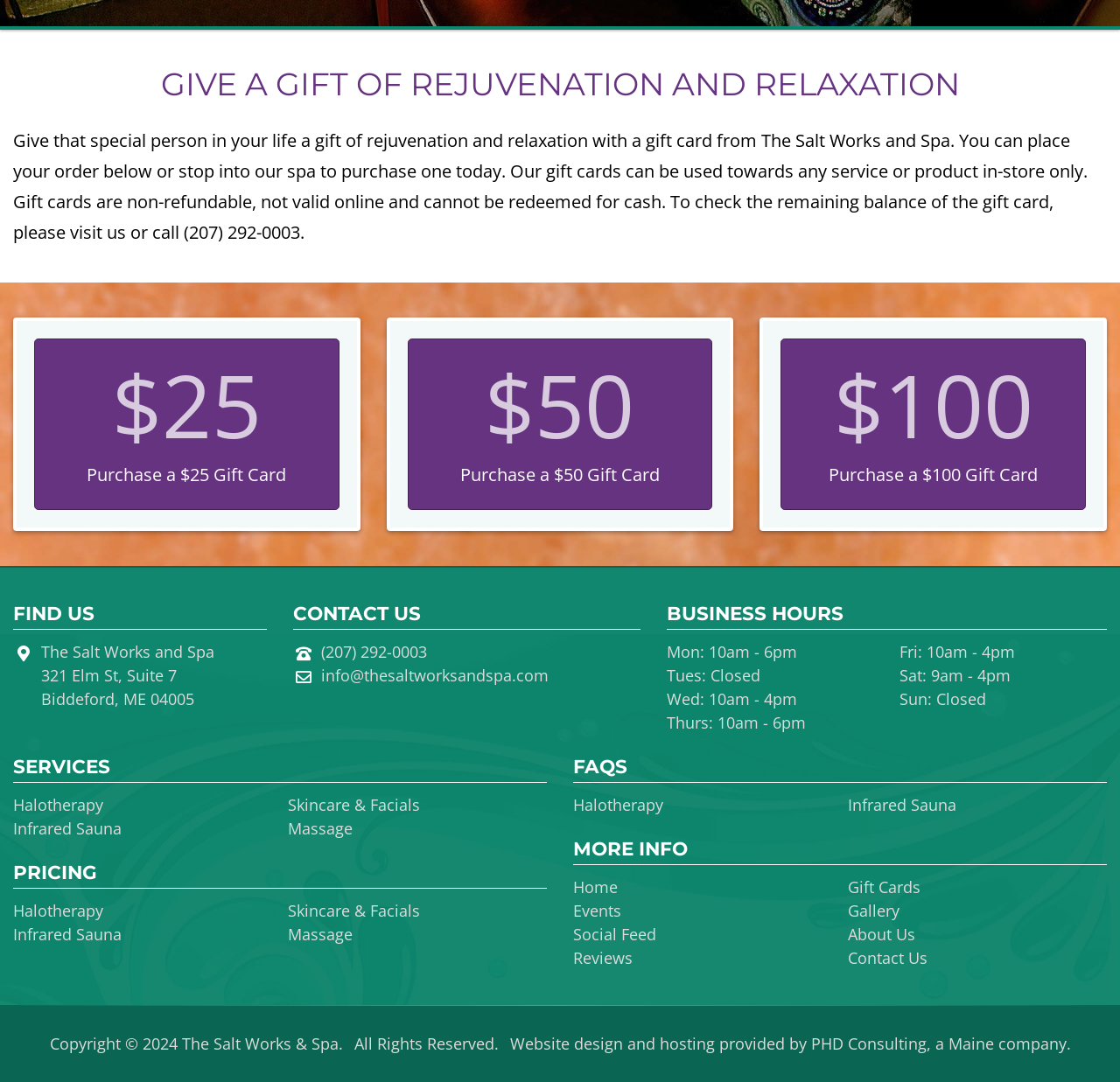Extract the bounding box coordinates of the UI element described: "Home". Provide the coordinates in the format [left, top, right, bottom] with values ranging from 0 to 1.

[0.512, 0.81, 0.552, 0.829]